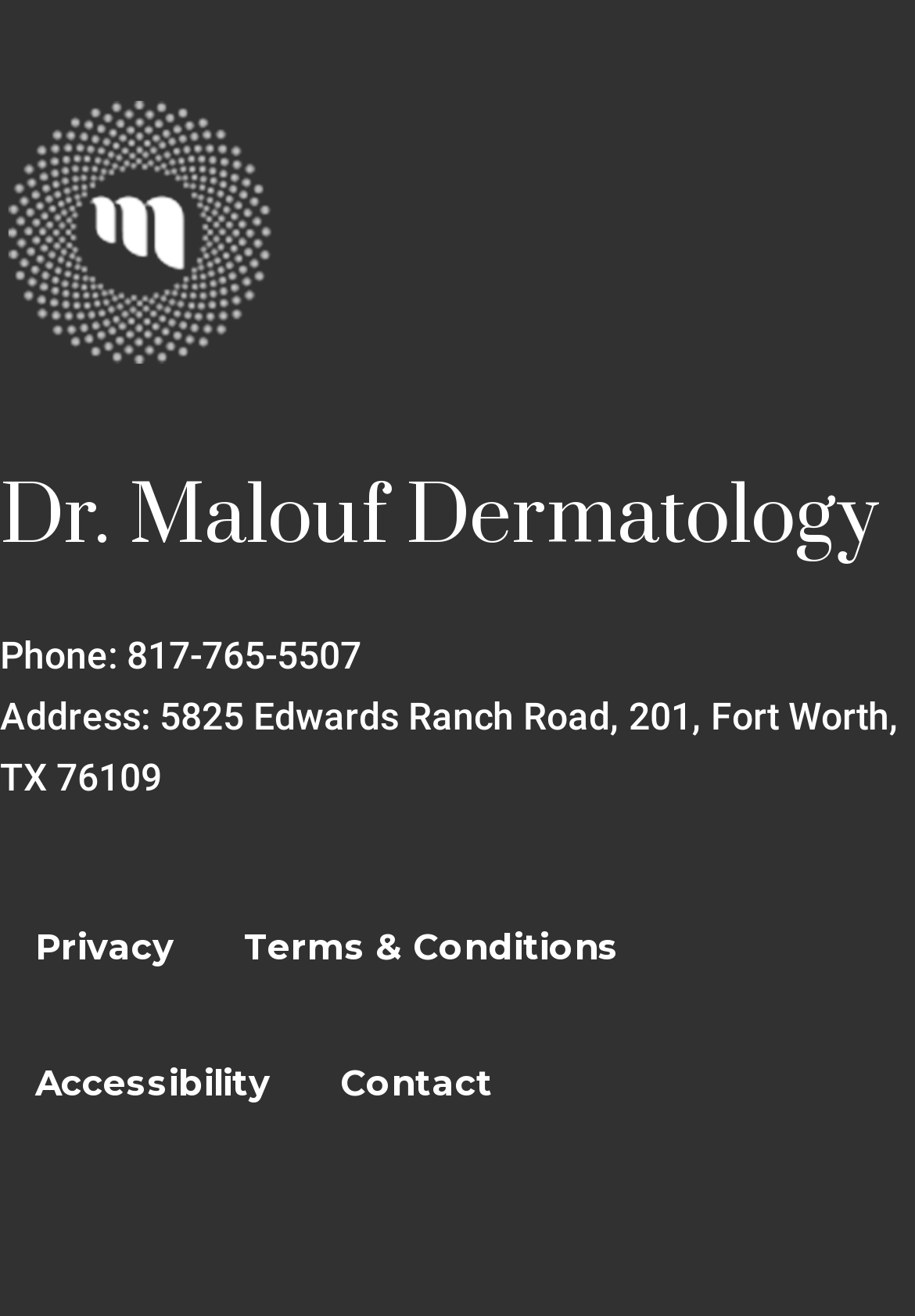Is there an image on the page?
Please answer the question with a detailed response using the information from the screenshot.

I found an image element within the figure element at the top of the page, which suggests that there is an image on the page.